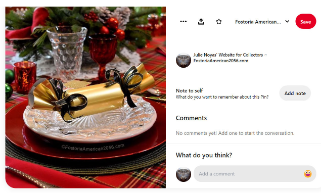What is on top of the glass plate?
Can you provide a detailed and comprehensive answer to the question?

According to the caption, a 'beautifully wrapped golden cracker' is placed delicately atop an intricate glass plate, which suggests that the golden cracker is the item on top of the plate.